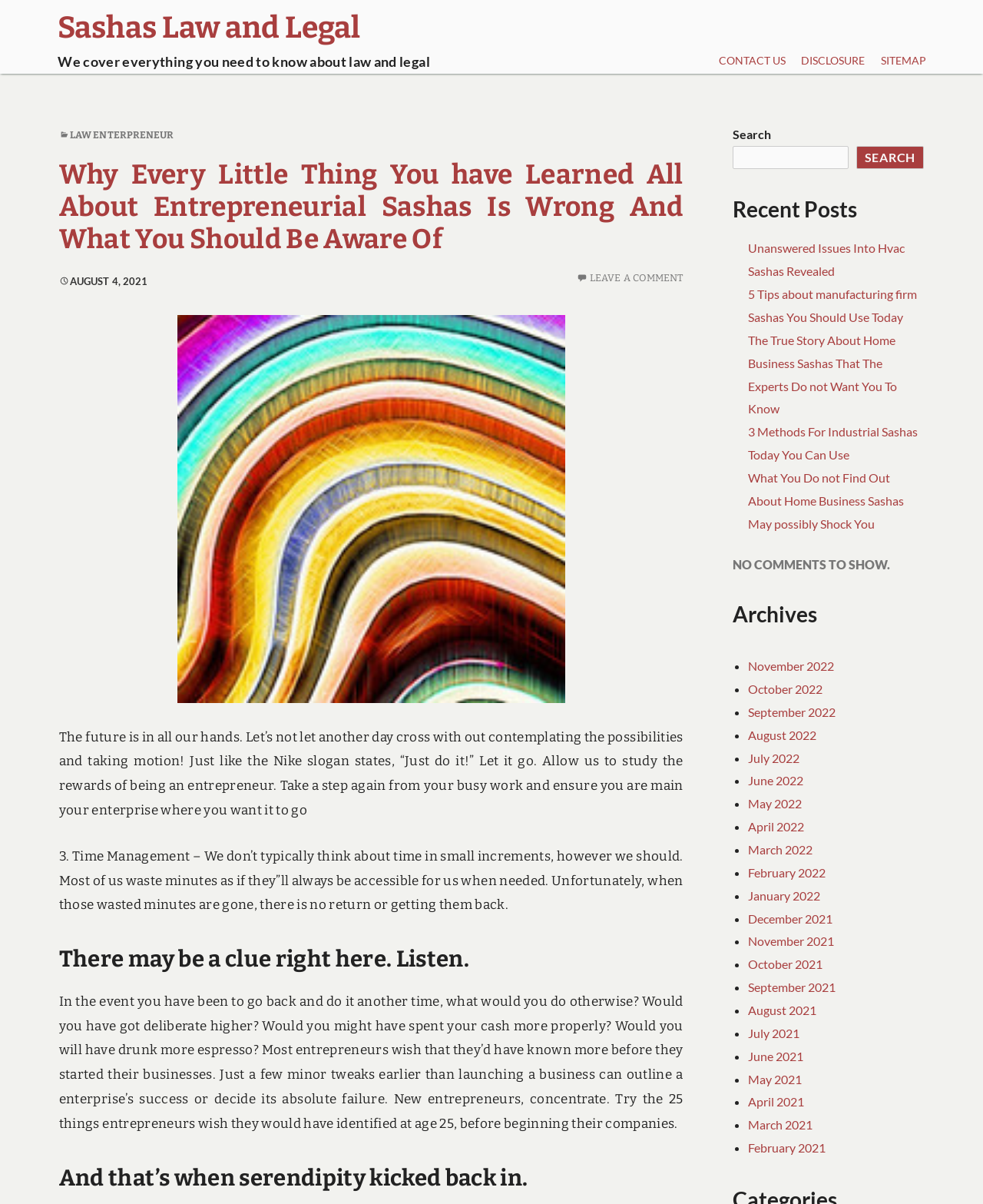Given the webpage screenshot and the description, determine the bounding box coordinates (top-left x, top-left y, bottom-right x, bottom-right y) that define the location of the UI element matching this description: August 4, 2021

[0.06, 0.229, 0.15, 0.239]